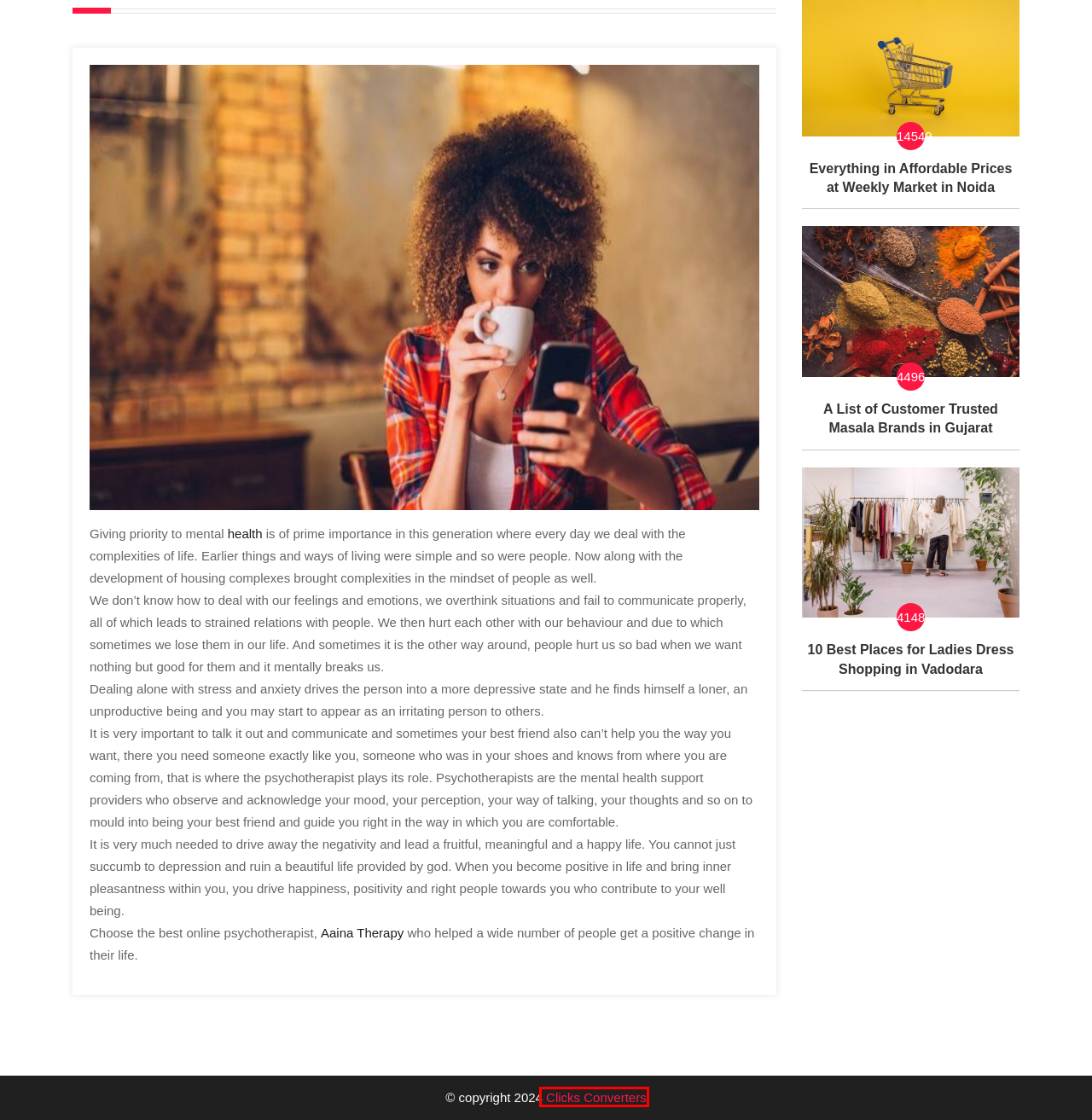Look at the screenshot of a webpage where a red rectangle bounding box is present. Choose the webpage description that best describes the new webpage after clicking the element inside the red bounding box. Here are the candidates:
A. Contact Us - Mysmileylife
B. Weekly Market in Noida | Weekly Vegetable Market in Noida
C. 10 Best Places for Ladies Dress Shopping in Vadodara
D. Write For Us + Travel, Lifestyle, Education, Parenting
E. Top 10 Masala Brands in Gujarat (Updated 2022)
F. Default page
G. Fashion - Trends and Tips
H. Beauty - Tips, Ideas and Guide

F